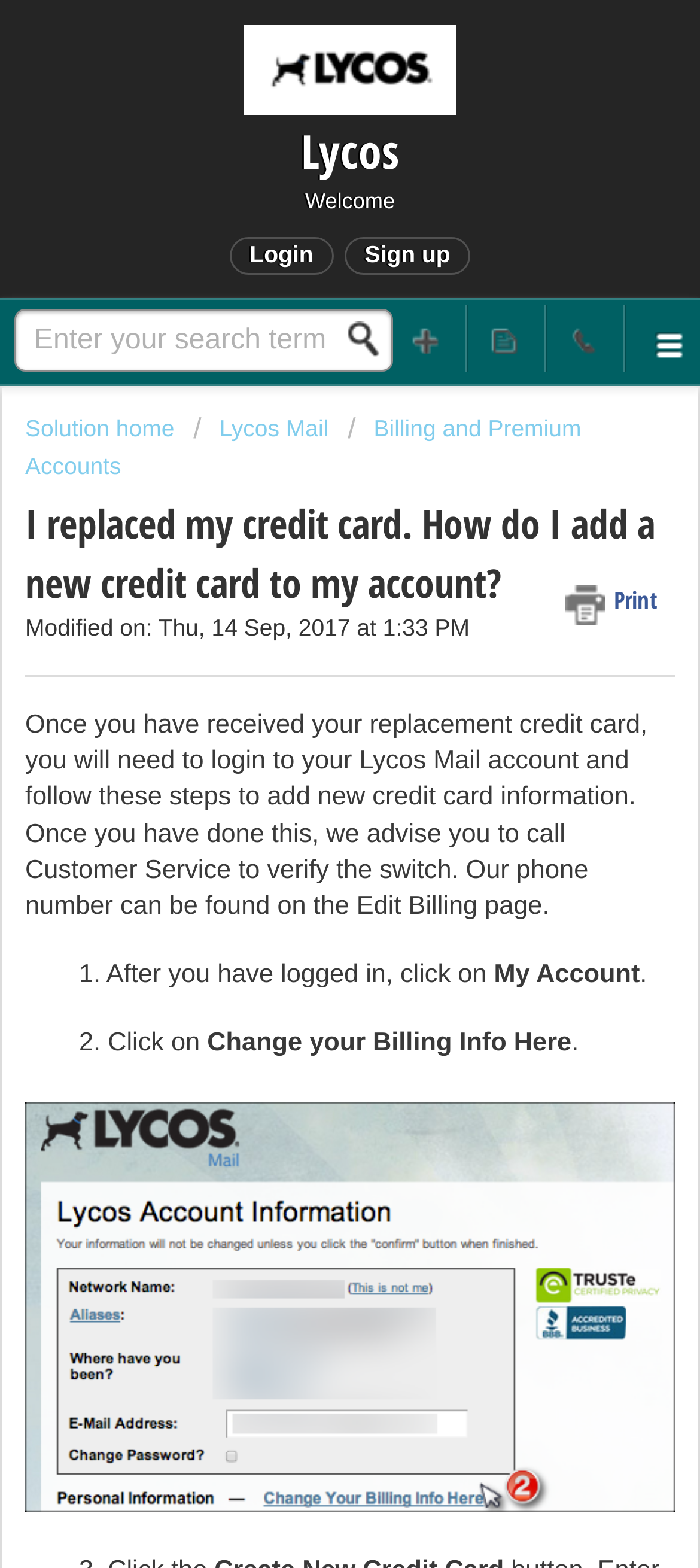Where can the phone number of Customer Service be found?
Carefully examine the image and provide a detailed answer to the question.

The webpage mentions that the phone number of Customer Service can be found on the Edit Billing page, which suggests that users can find the contact information on that page.